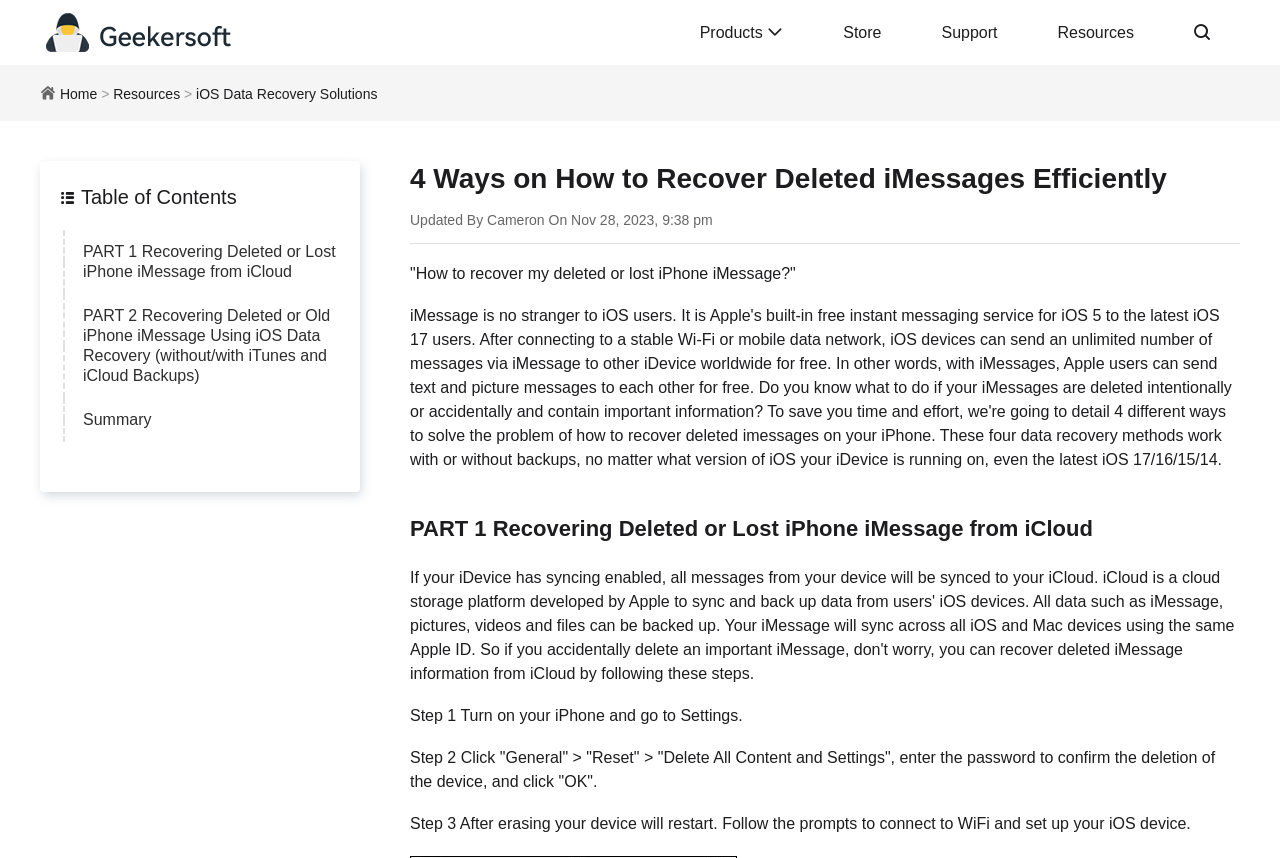Determine the bounding box for the UI element that matches this description: "iOS Data Recovery Solutions".

[0.153, 0.1, 0.295, 0.119]